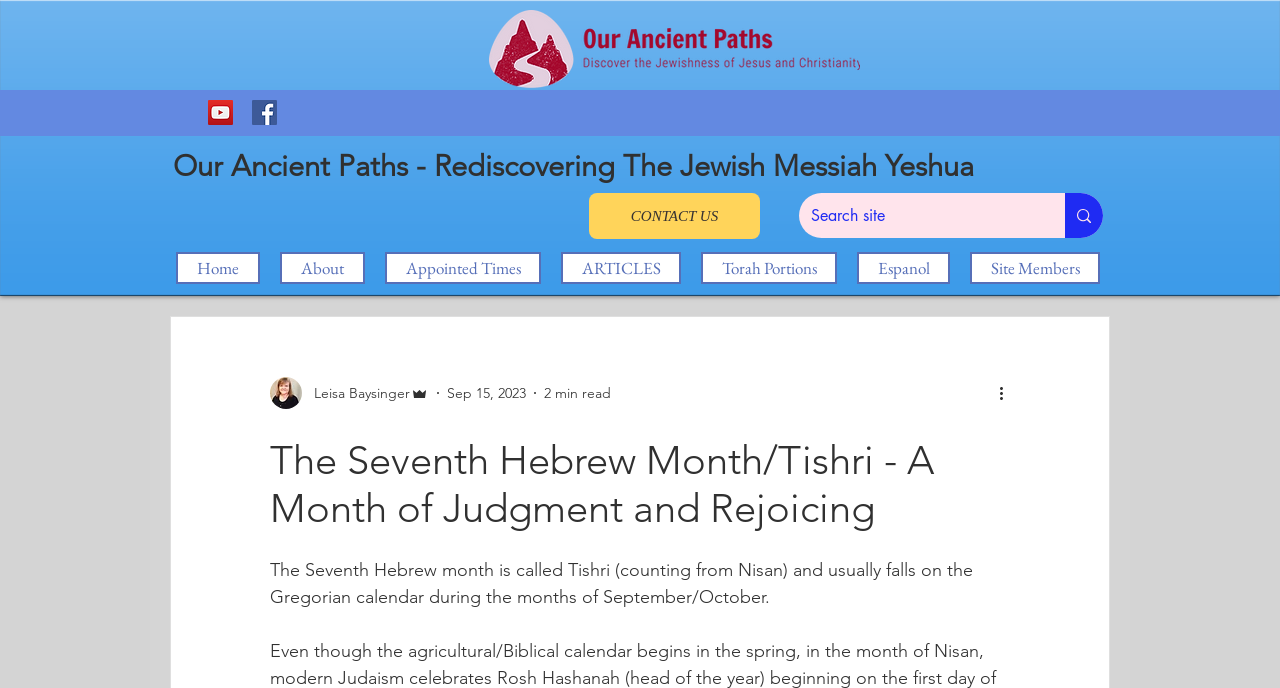Extract the text of the main heading from the webpage.

The Seventh Hebrew Month/Tishri - A Month of Judgment and Rejoicing